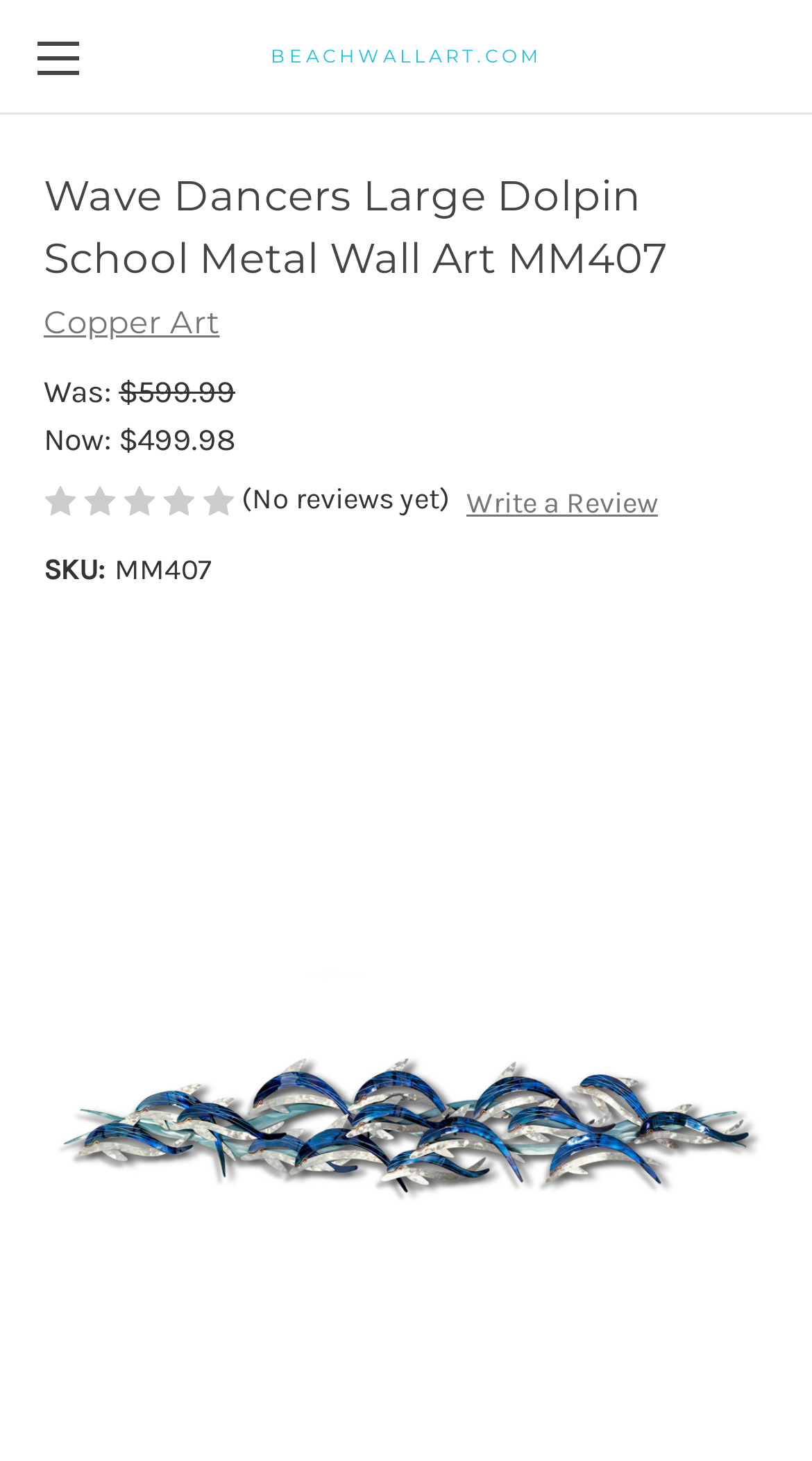Locate the bounding box of the UI element defined by this description: "Write a Review". The coordinates should be given as four float numbers between 0 and 1, formatted as [left, top, right, bottom].

[0.574, 0.329, 0.81, 0.359]